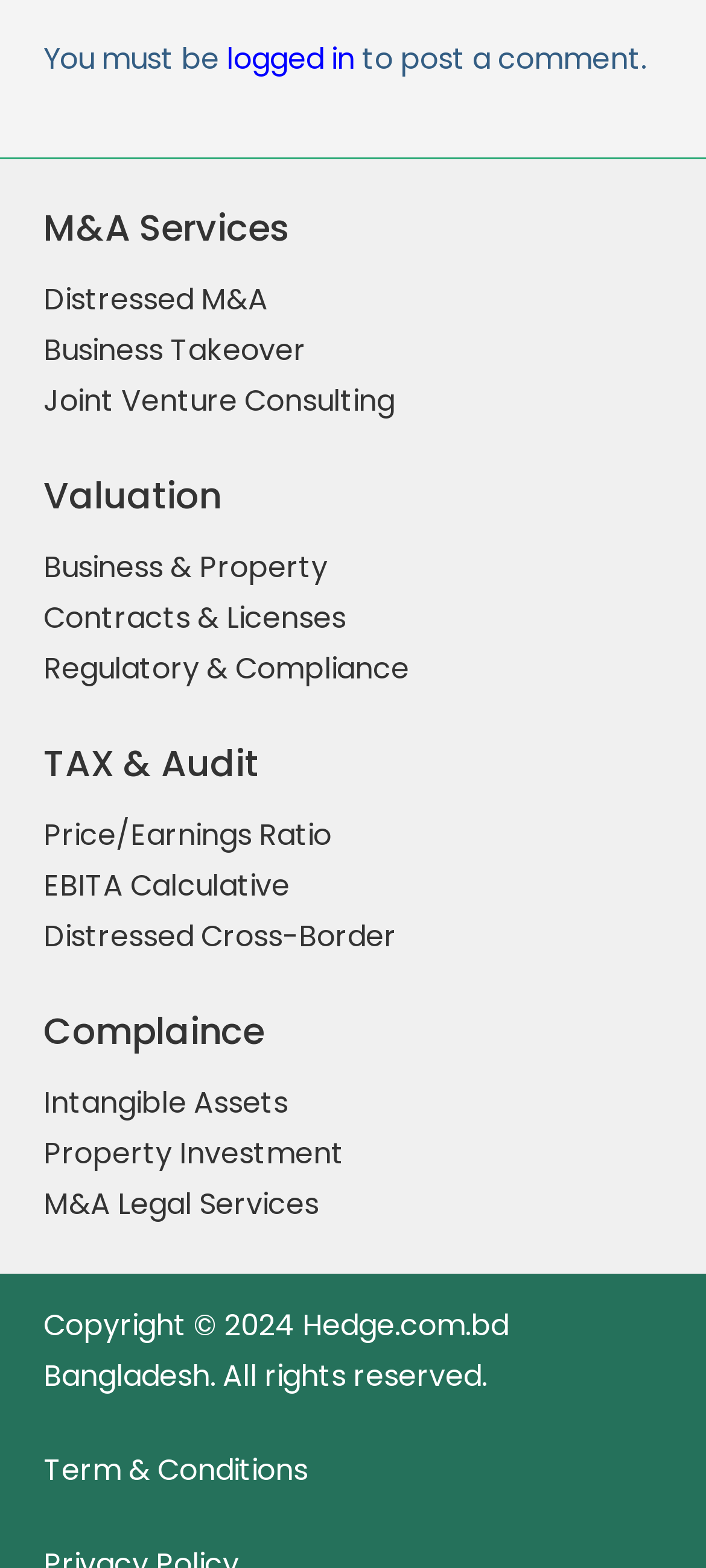Please identify the bounding box coordinates of the element I should click to complete this instruction: 'go to Joint Venture Consulting'. The coordinates should be given as four float numbers between 0 and 1, like this: [left, top, right, bottom].

[0.062, 0.242, 0.559, 0.269]